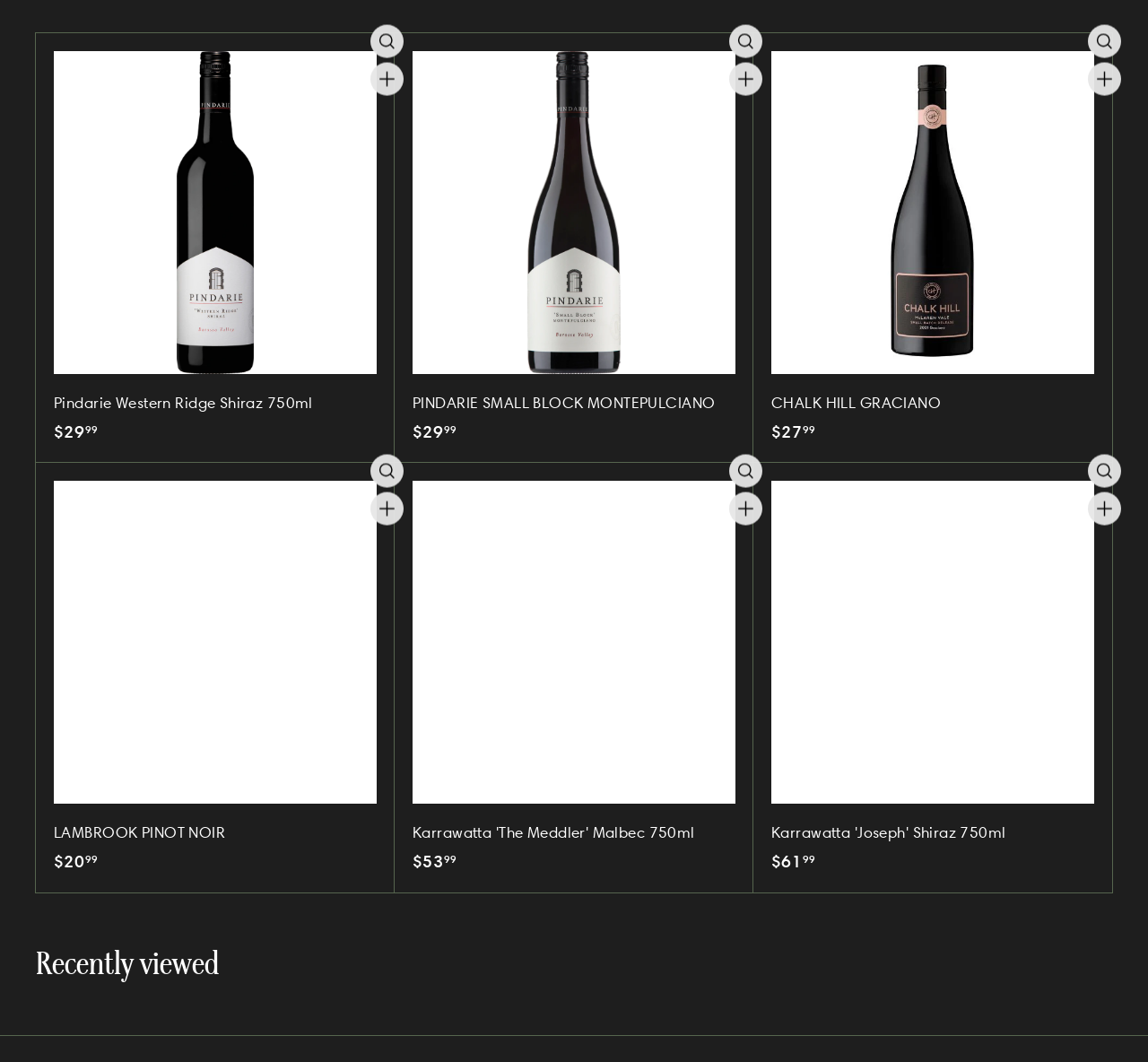Can you pinpoint the bounding box coordinates for the clickable element required for this instruction: "View Karrawatta 'The Meddler' Malbec 750ml details"? The coordinates should be four float numbers between 0 and 1, i.e., [left, top, right, bottom].

[0.344, 0.436, 0.656, 0.841]